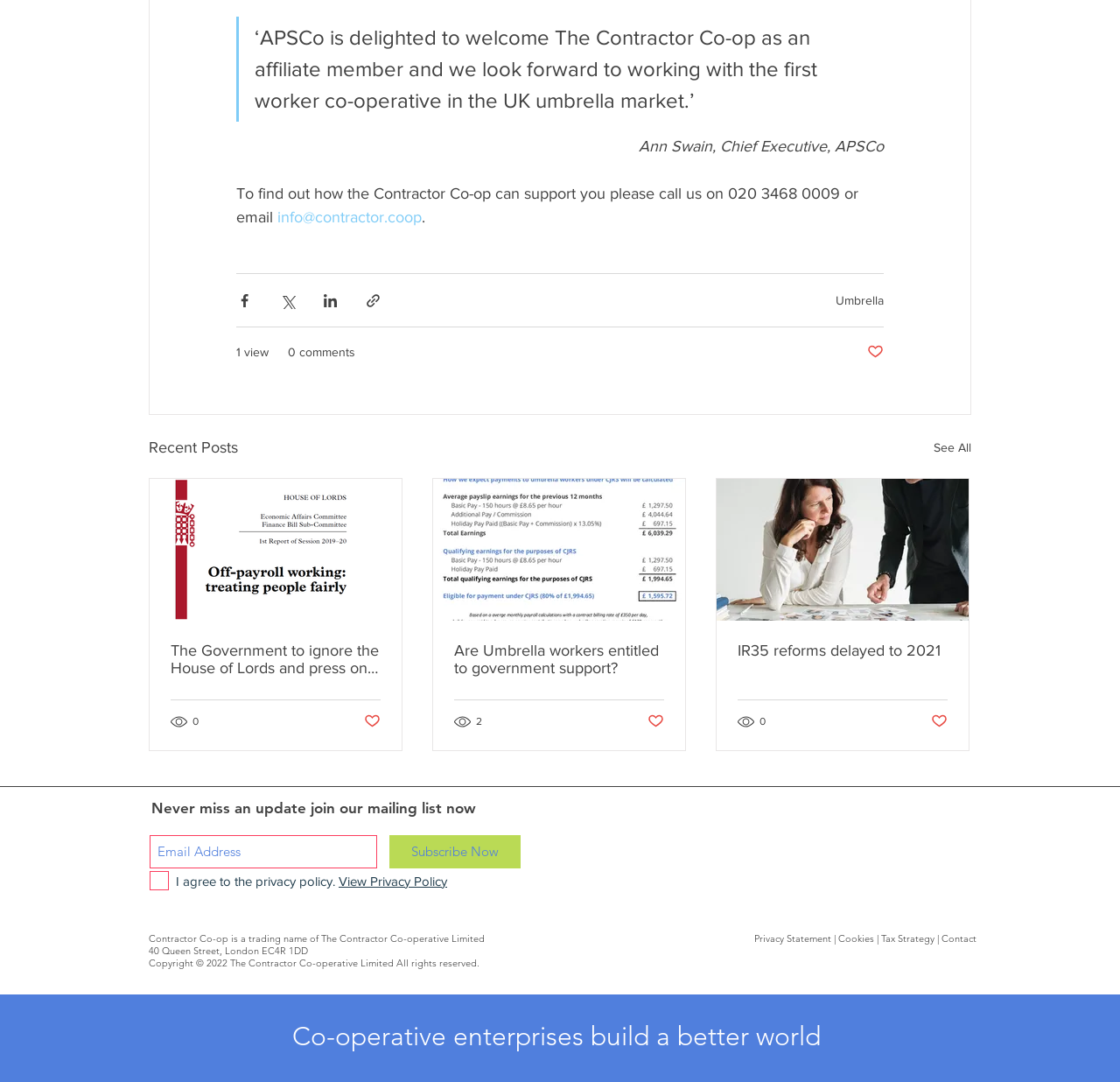Identify the bounding box coordinates of the element to click to follow this instruction: 'Make an enquiry'. Ensure the coordinates are four float values between 0 and 1, provided as [left, top, right, bottom].

None